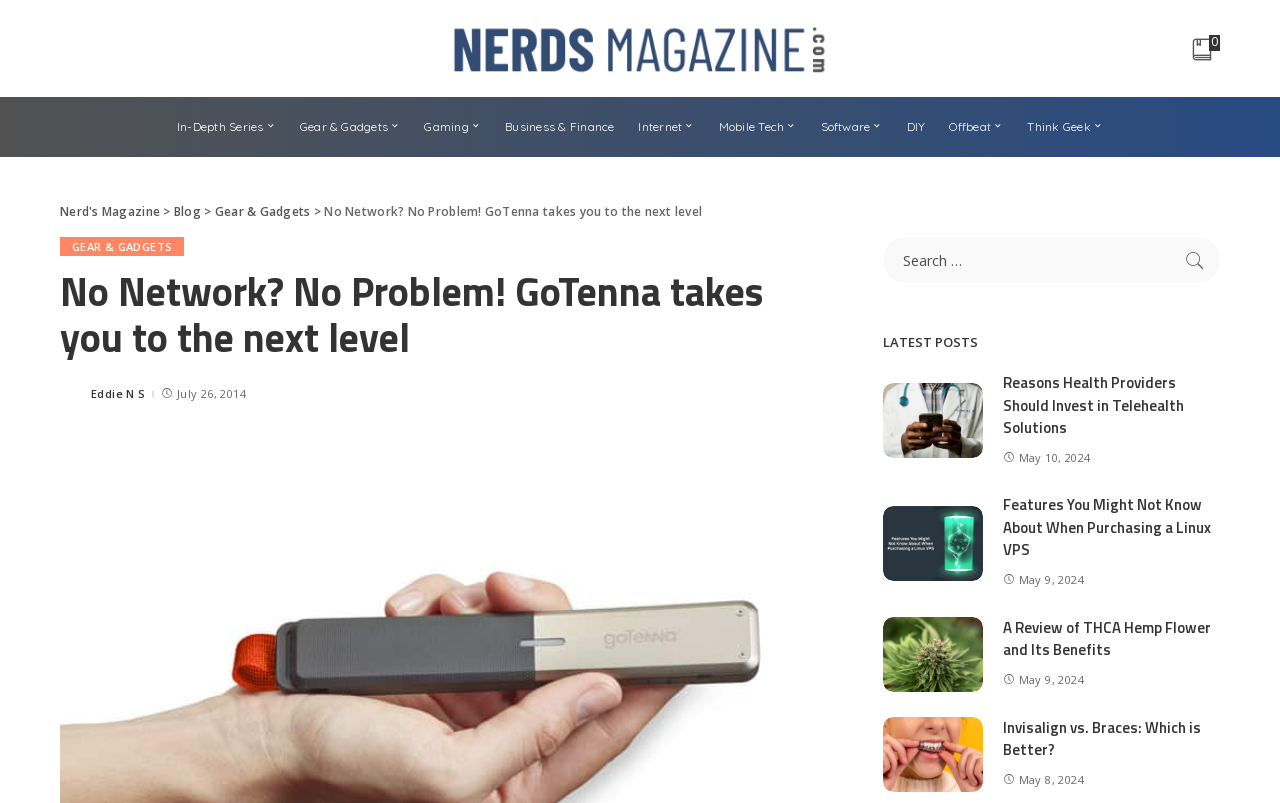Please determine the bounding box coordinates, formatted as (top-left x, top-left y, bottom-right x, bottom-right y), with all values as floating point numbers between 0 and 1. Identify the bounding box of the region described as: 0

[0.93, 0.029, 0.953, 0.092]